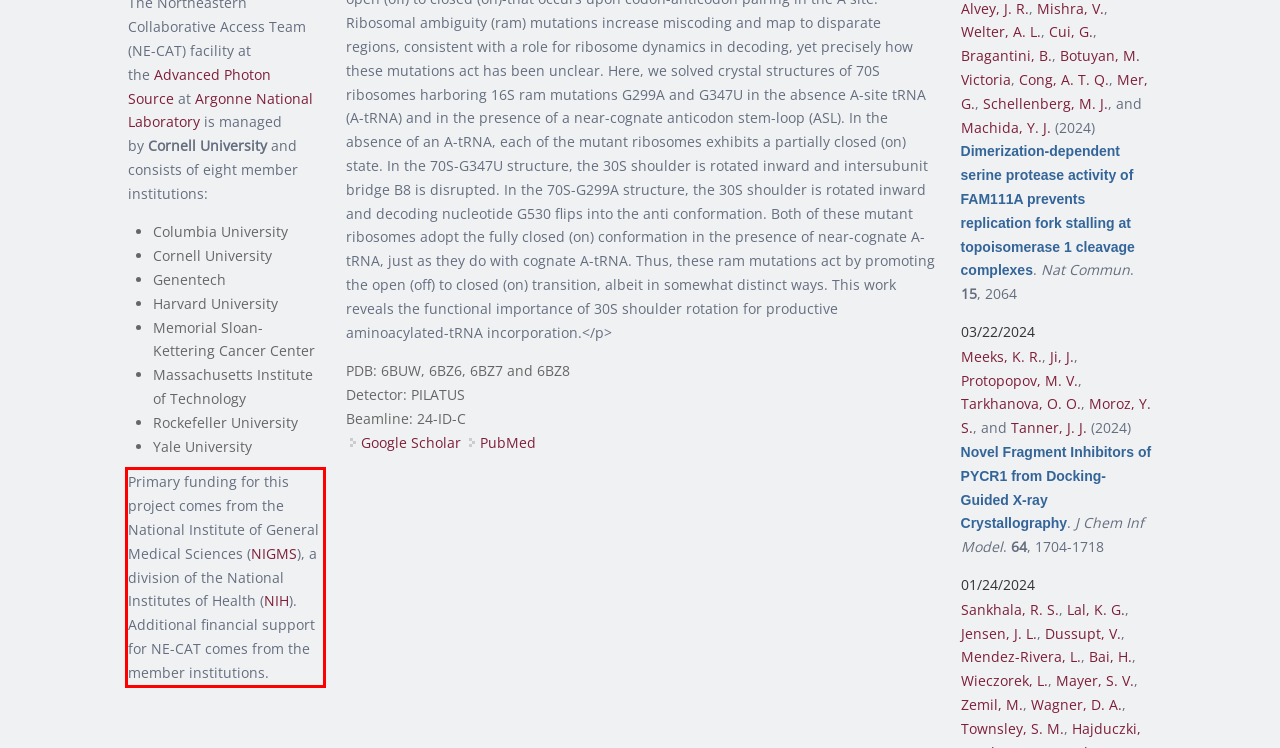Within the screenshot of the webpage, there is a red rectangle. Please recognize and generate the text content inside this red bounding box.

Primary funding for this project comes from the National Institute of General Medical Sciences (NIGMS), a division of the National Institutes of Health (NIH). Additional financial support for NE-CAT comes from the member institutions.